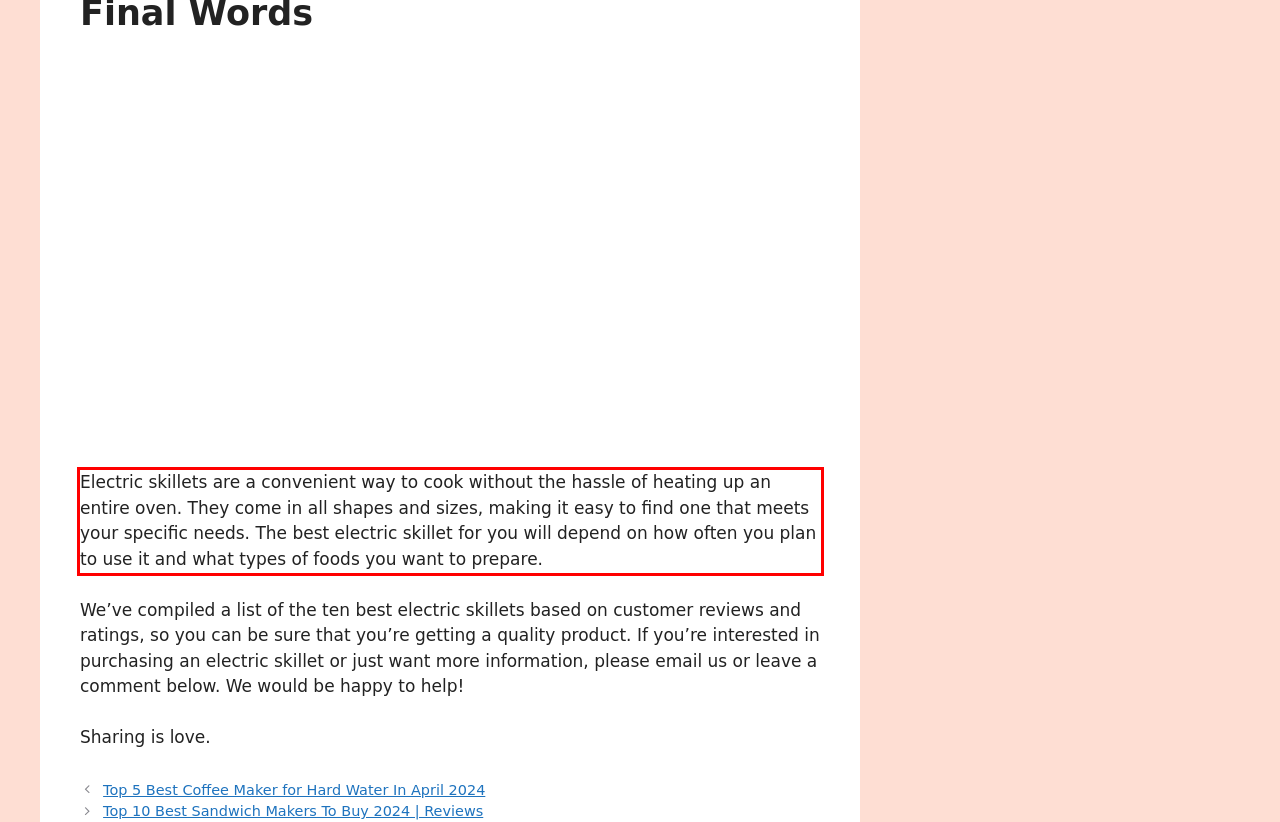Please identify the text within the red rectangular bounding box in the provided webpage screenshot.

Electric skillets are a convenient way to cook without the hassle of heating up an entire oven. They come in all shapes and sizes, making it easy to find one that meets your specific needs. The best electric skillet for you will depend on how often you plan to use it and what types of foods you want to prepare.